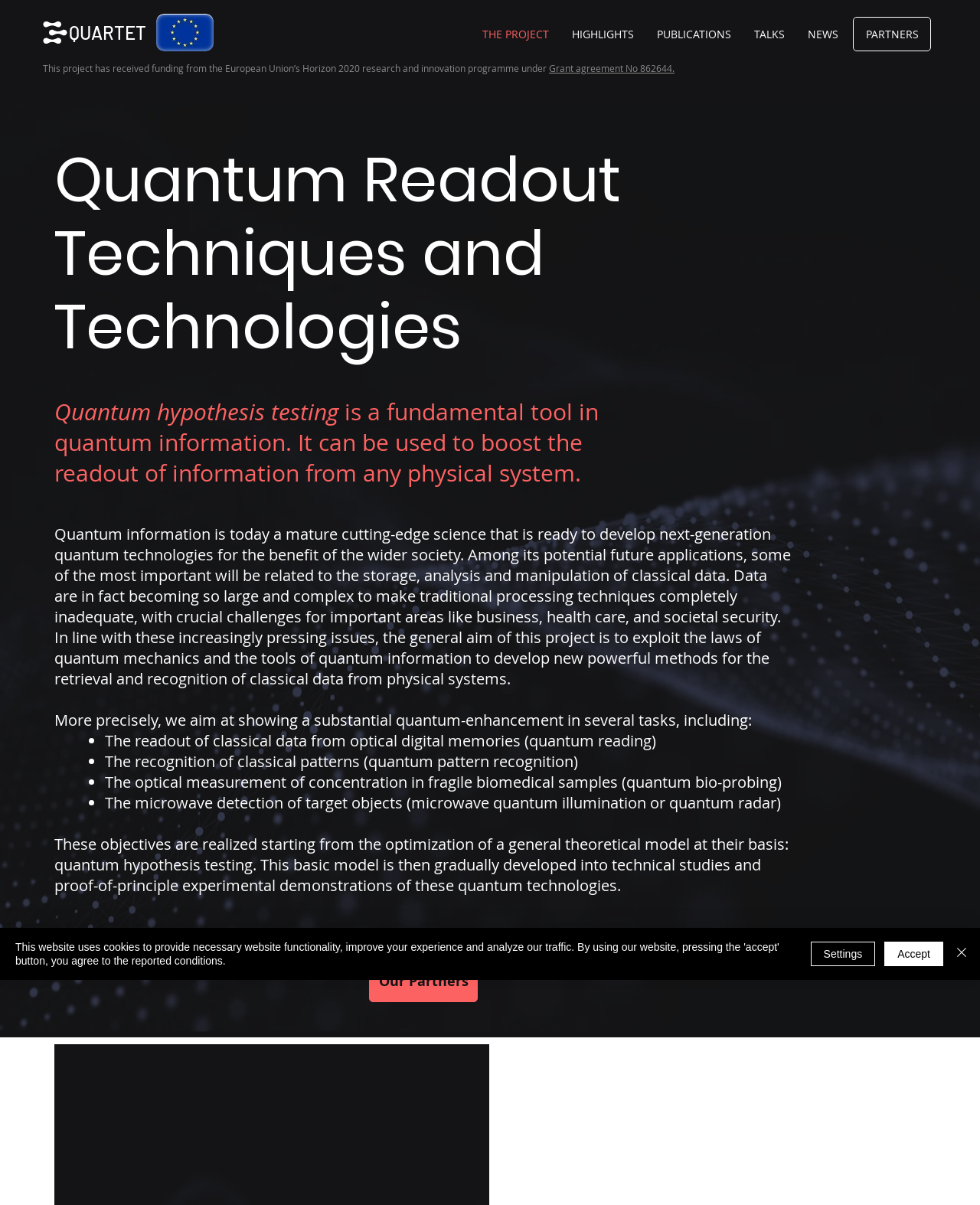What is the focus of the project's technical studies?
Give a one-word or short phrase answer based on the image.

Optimization of quantum hypothesis testing